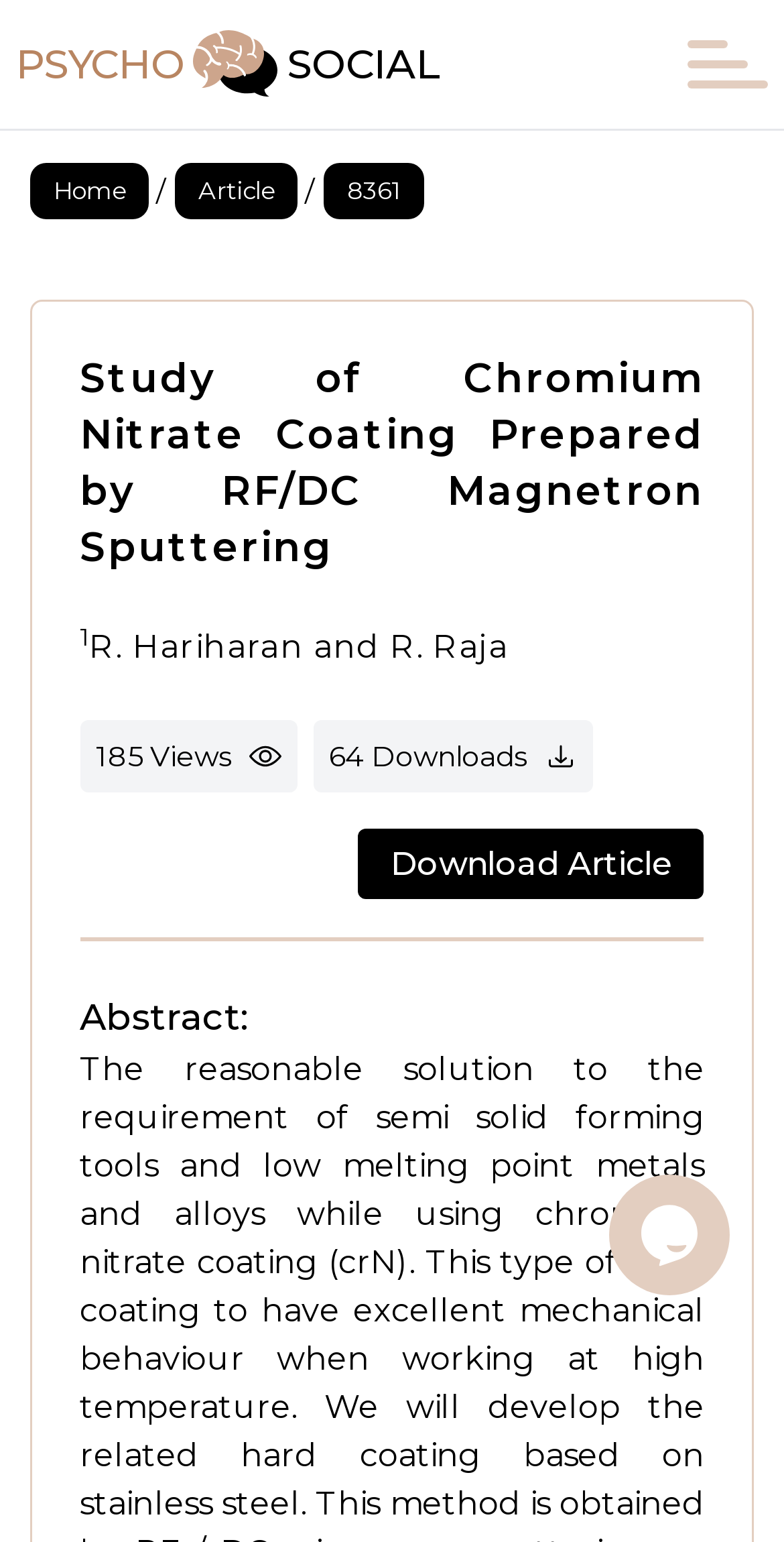Use the information in the screenshot to answer the question comprehensively: Is there an image associated with the article?

There are multiple images associated with the article, including one above the article title and another below the abstract.